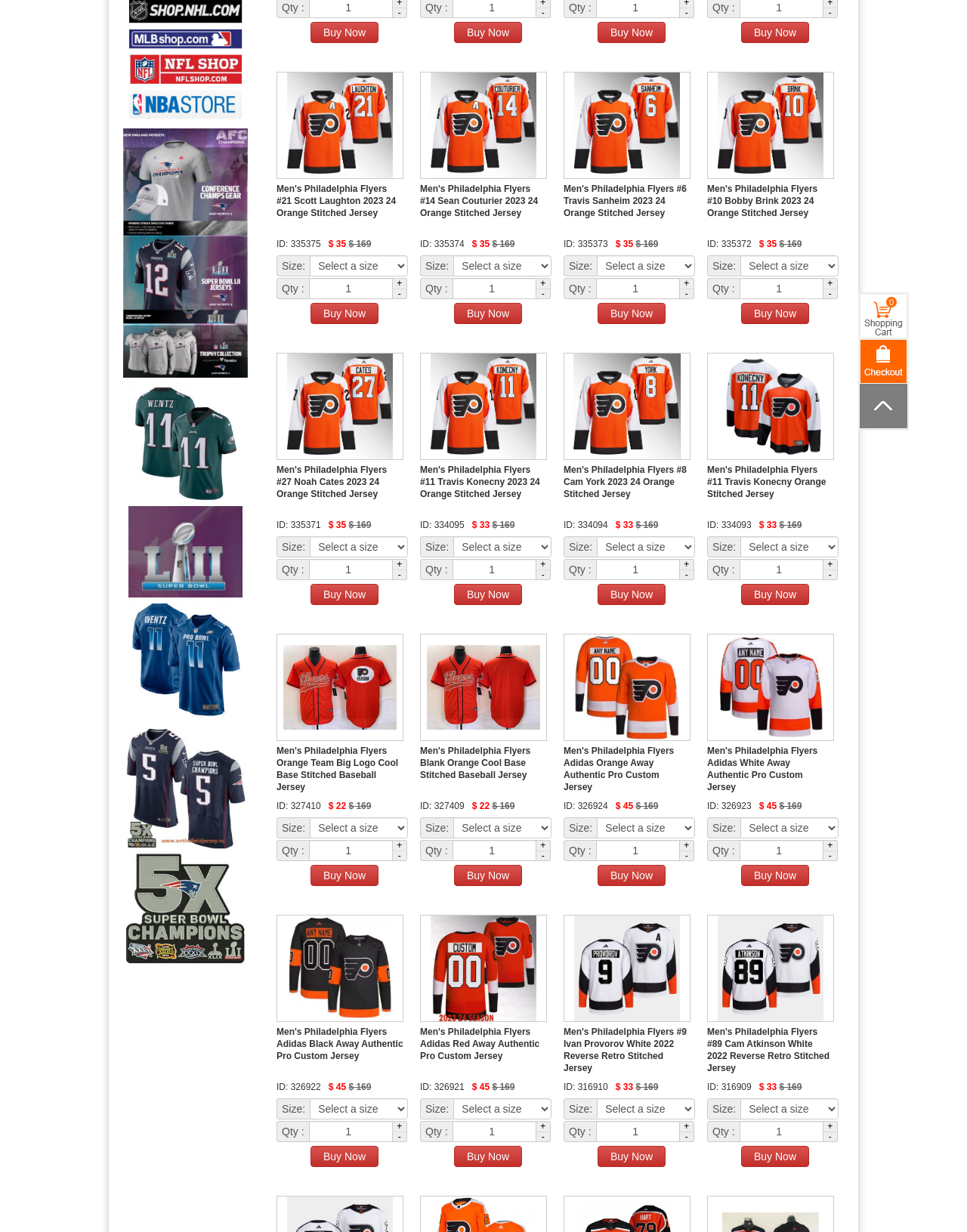Identify the bounding box of the UI element that matches this description: "O nás".

None